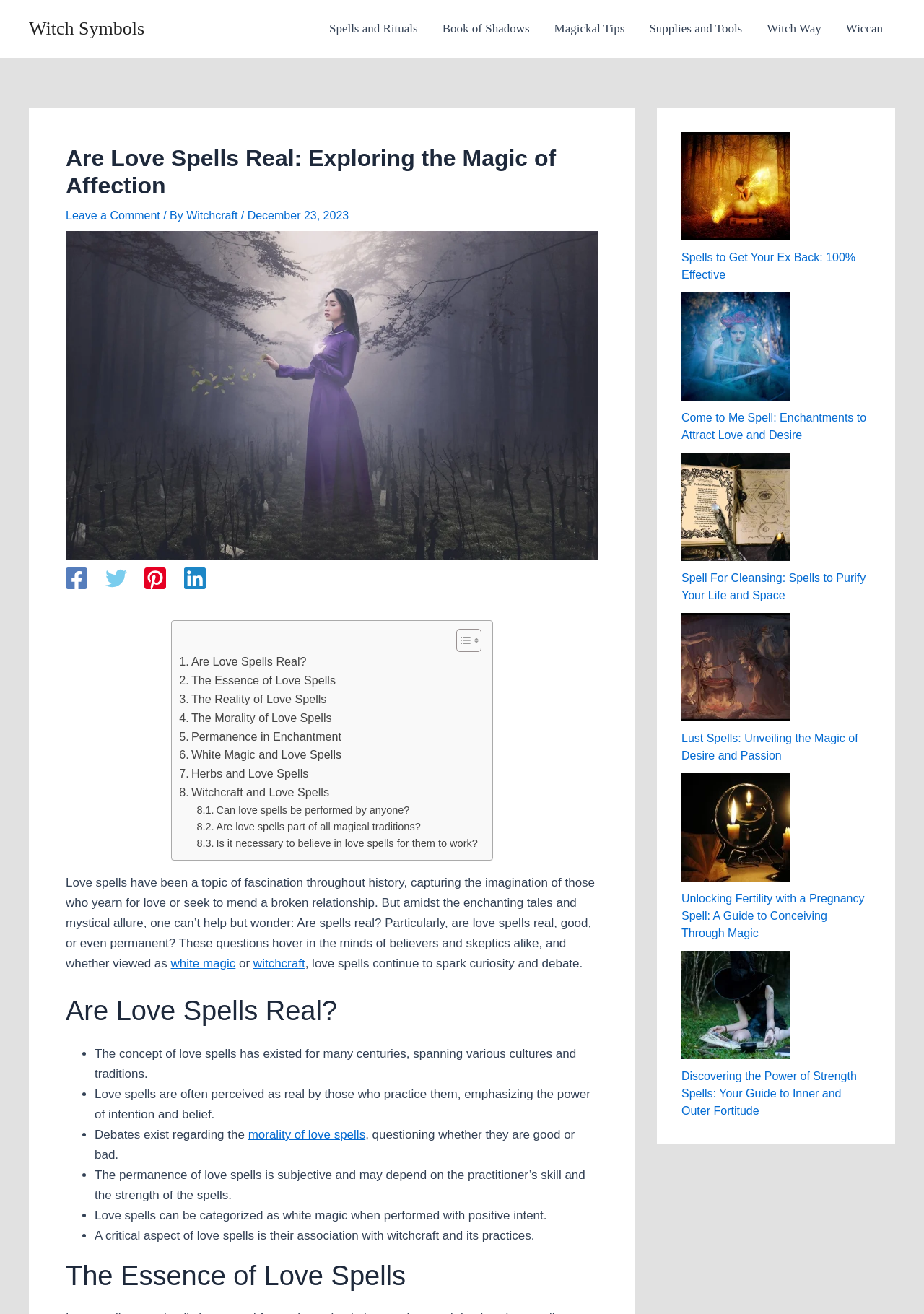Find the bounding box coordinates for the area you need to click to carry out the instruction: "Explore the 'Come to Me Spell: Enchantments to Attract Love and Desire'". The coordinates should be four float numbers between 0 and 1, indicated as [left, top, right, bottom].

[0.738, 0.313, 0.938, 0.336]